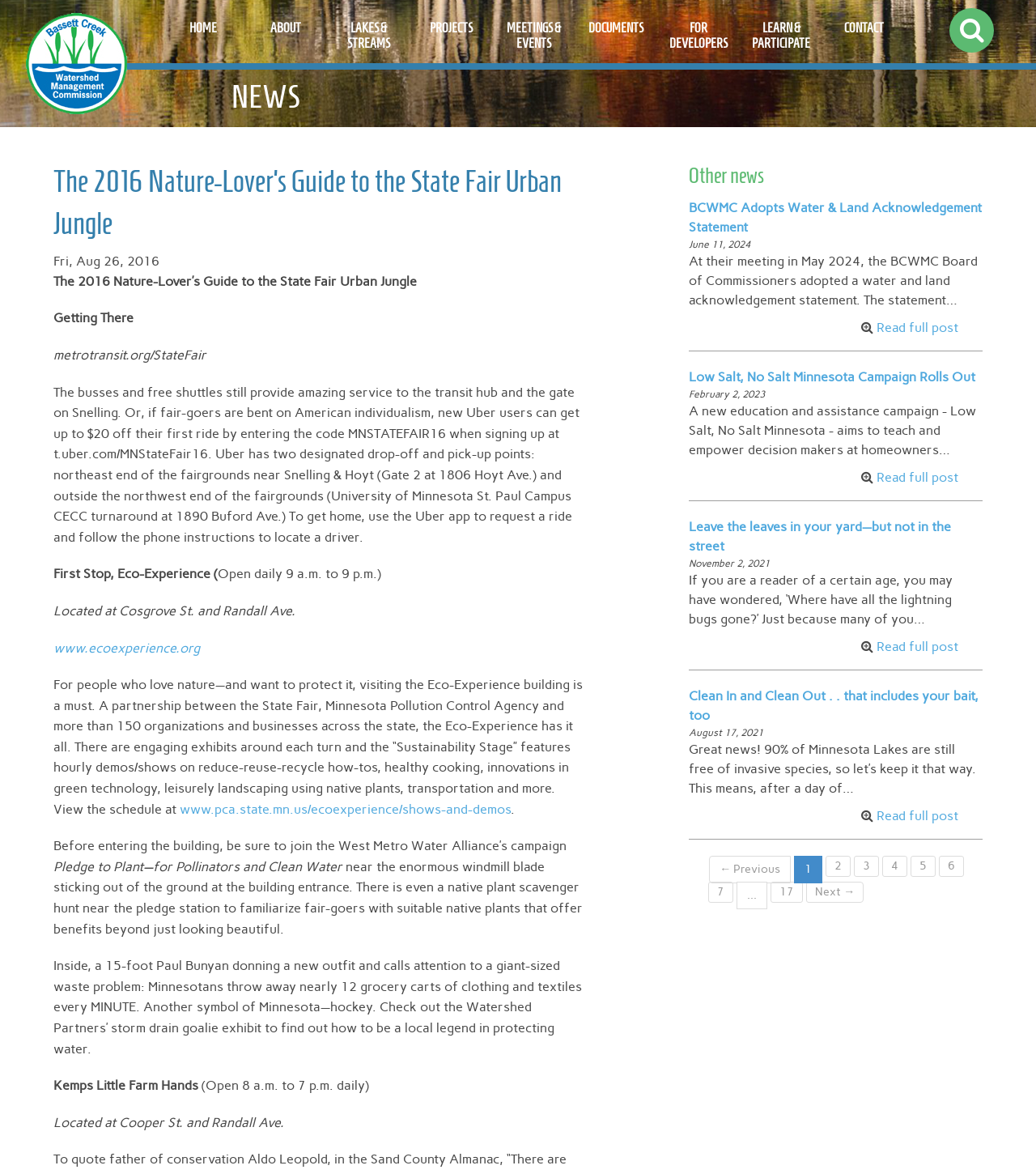Determine the bounding box coordinates of the clickable region to follow the instruction: "Click HOME".

[0.167, 0.0, 0.225, 0.054]